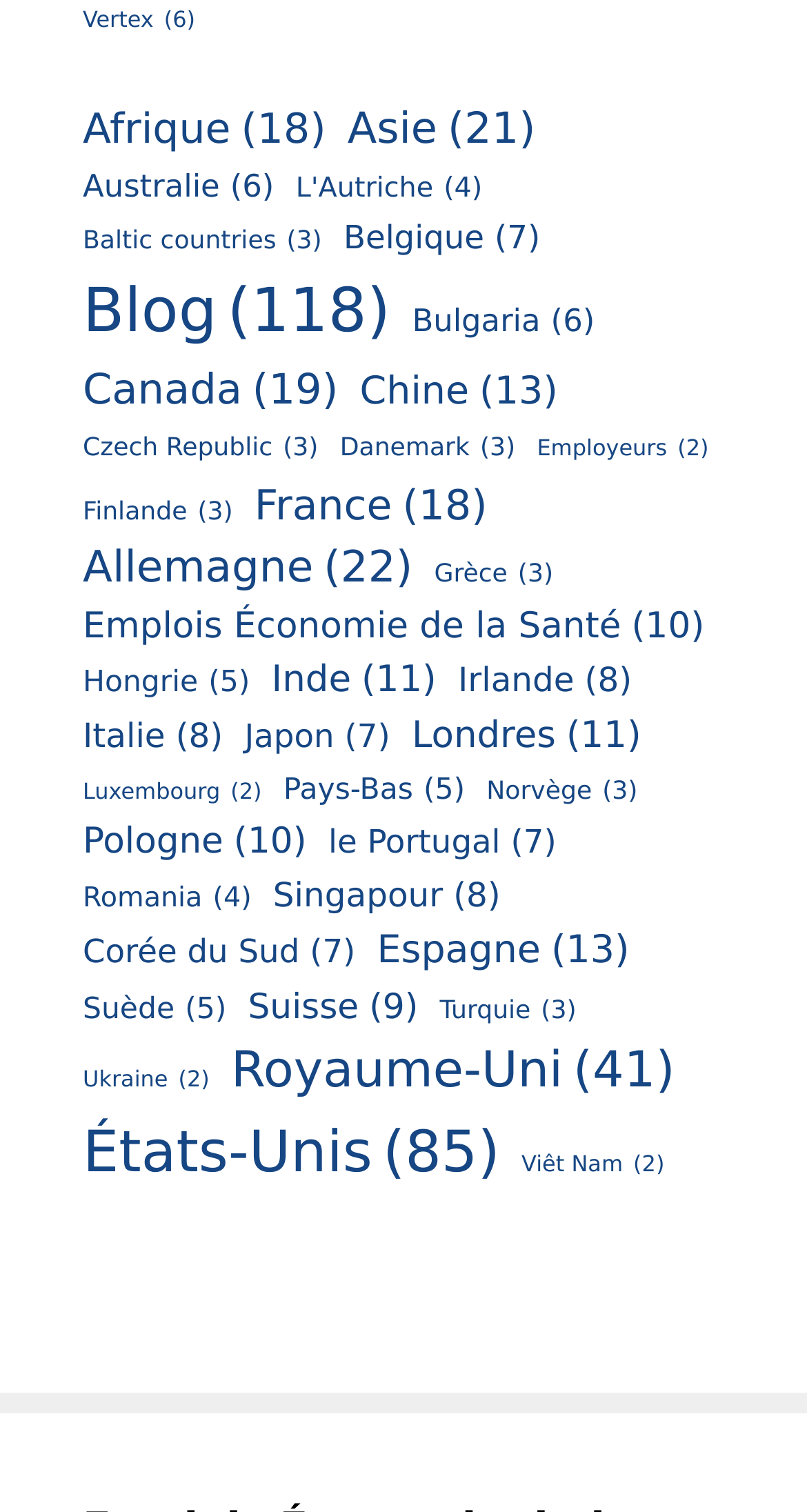Please indicate the bounding box coordinates of the element's region to be clicked to achieve the instruction: "Browse the 11 elements related to London". Provide the coordinates as four float numbers between 0 and 1, i.e., [left, top, right, bottom].

[0.51, 0.469, 0.795, 0.506]